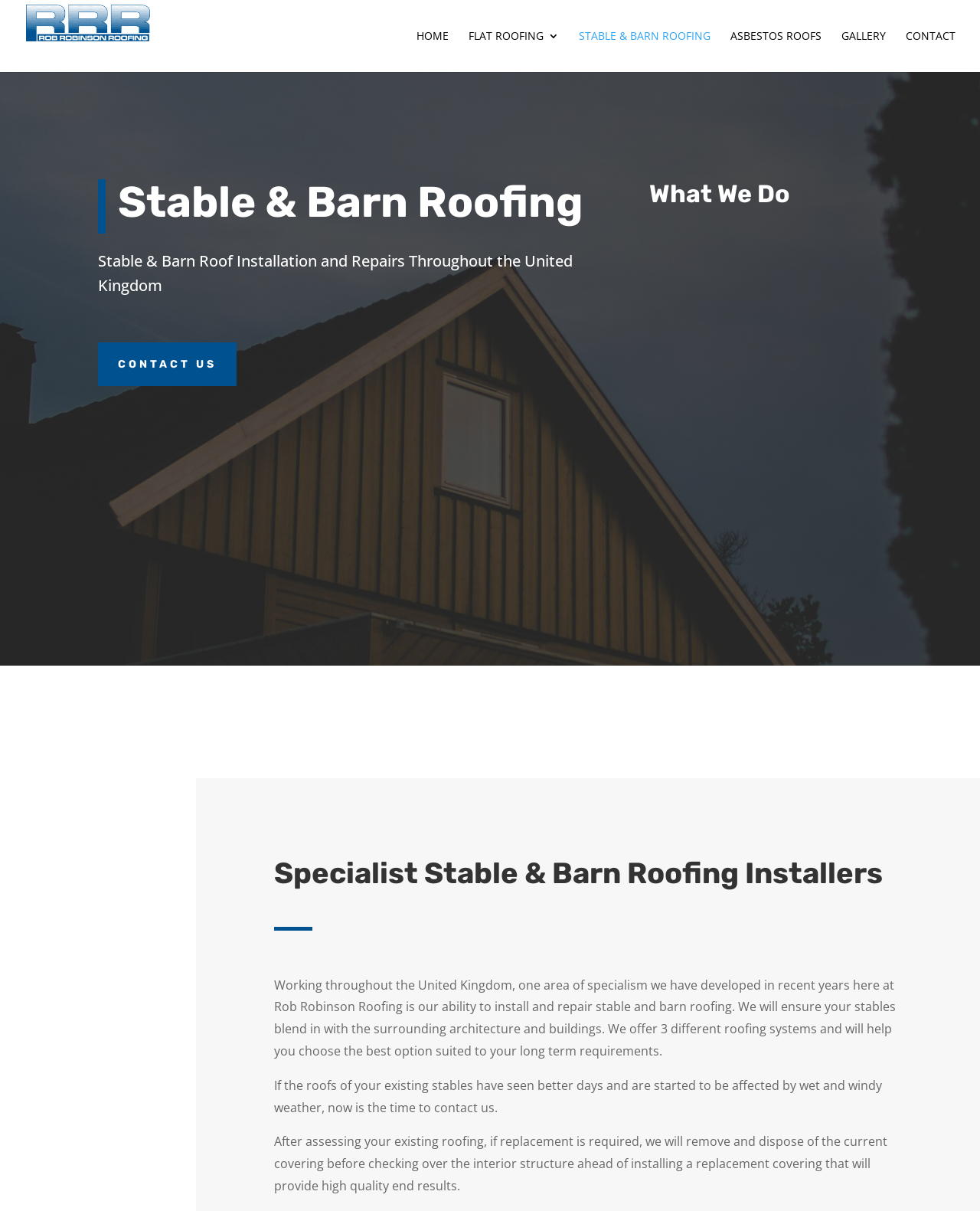Please provide the bounding box coordinates for the element that needs to be clicked to perform the following instruction: "Click on the 'CONTACT US' button". The coordinates should be given as four float numbers between 0 and 1, i.e., [left, top, right, bottom].

[0.1, 0.283, 0.241, 0.318]